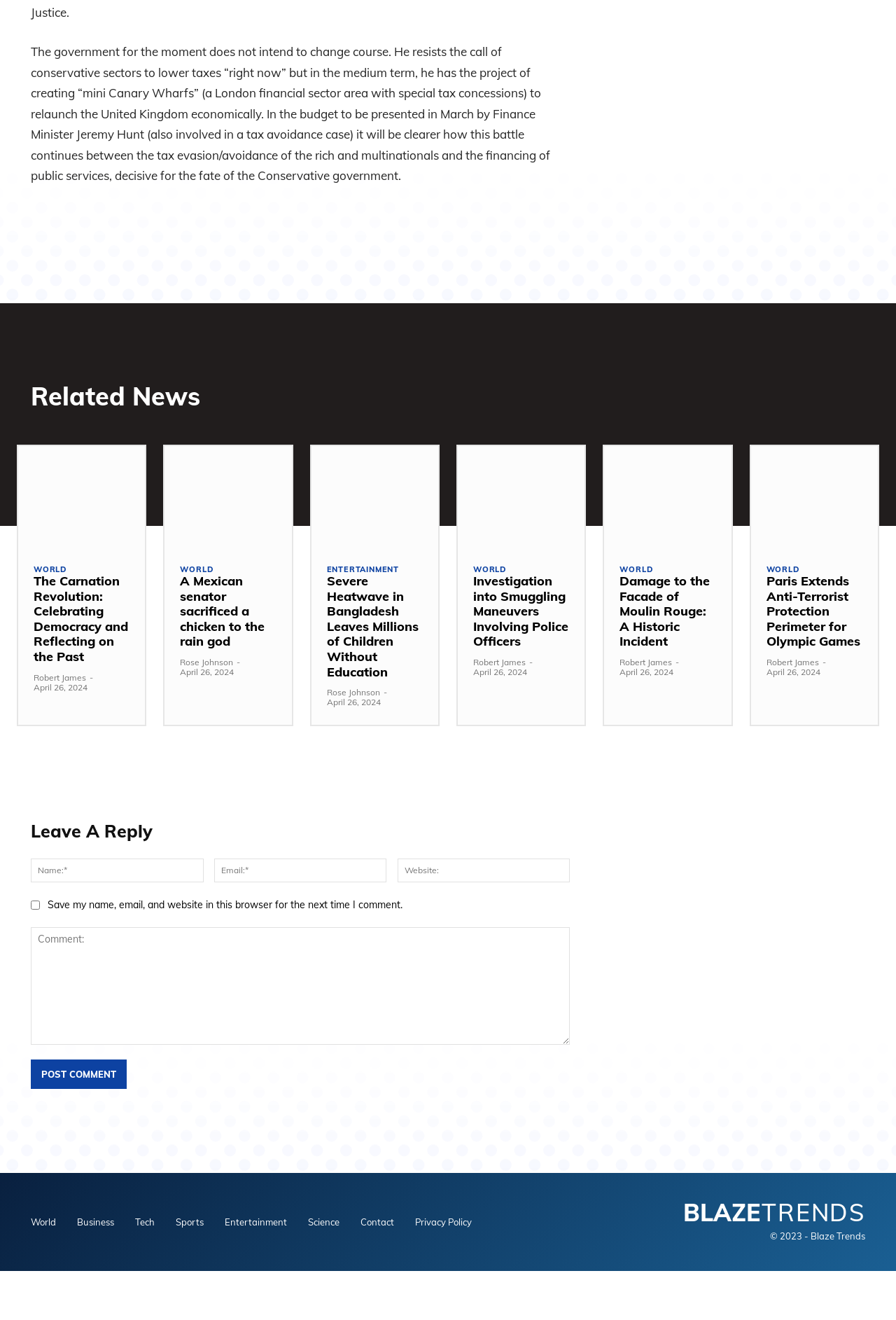What is the date of the news article 'Severe Heatwave in Bangladesh Leaves Millions of Children Without Education'?
Carefully analyze the image and provide a thorough answer to the question.

This question can be answered by looking at the time element below the news article headings. The time element below the heading 'Severe Heatwave in Bangladesh Leaves Millions of Children Without Education' shows the date 'April 26, 2024', so the date of this news article is 'April 26, 2024'.